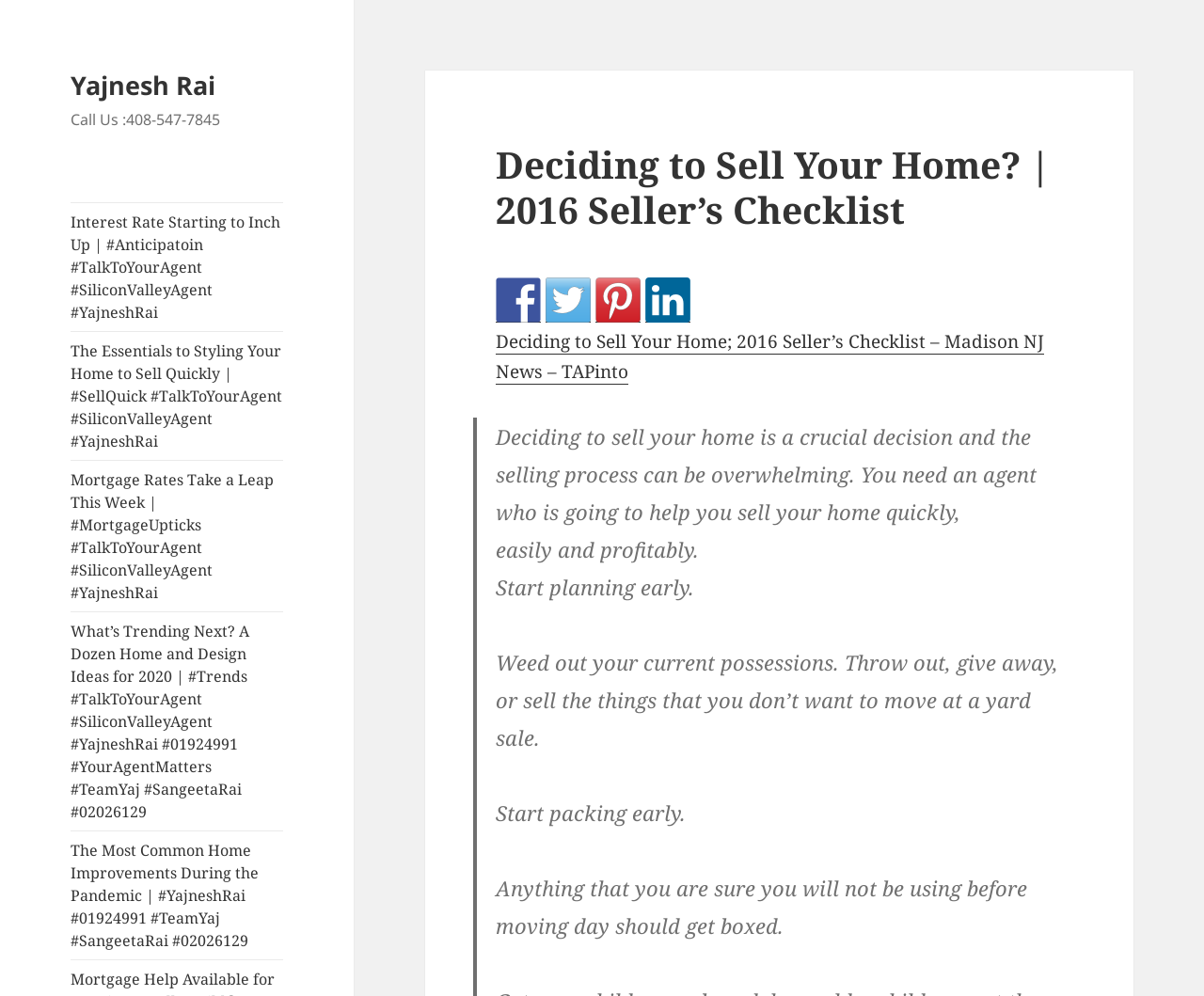Determine the bounding box coordinates for the area that should be clicked to carry out the following instruction: "Call the phone number".

[0.059, 0.11, 0.183, 0.131]